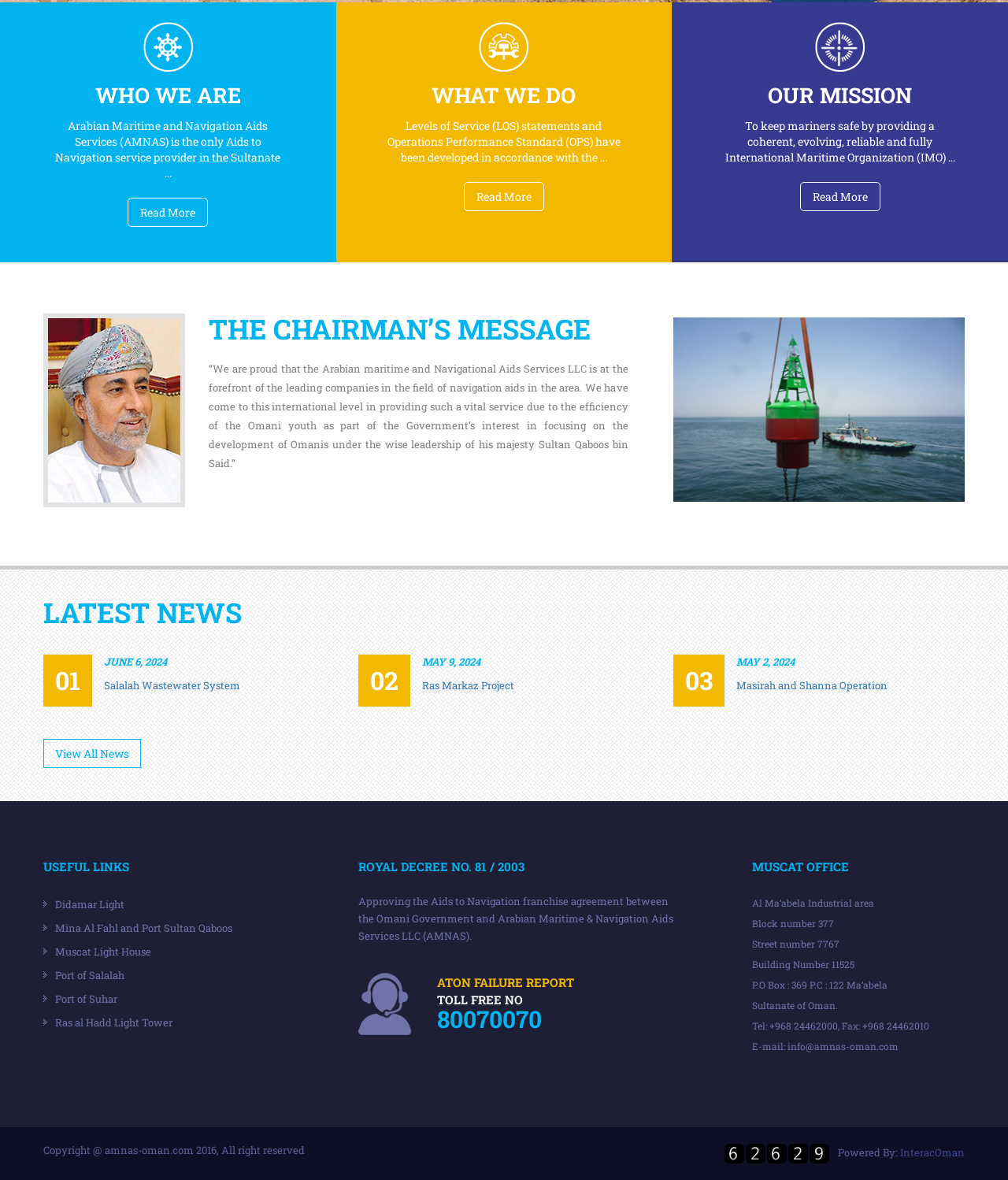Can you find the bounding box coordinates for the UI element given this description: "Salalah Wastewater System"? Provide the coordinates as four float numbers between 0 and 1: [left, top, right, bottom].

[0.103, 0.575, 0.238, 0.587]